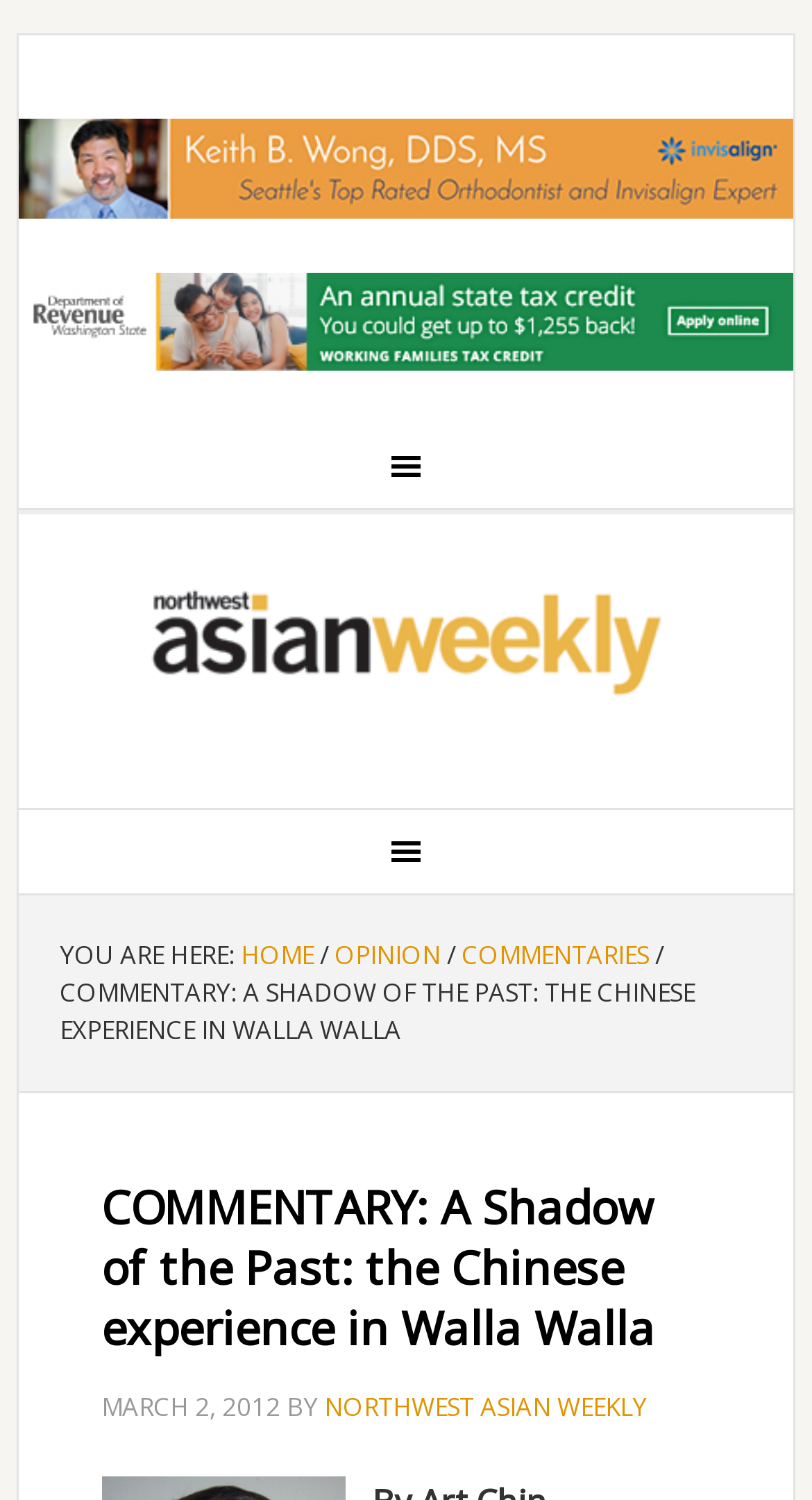Explain the webpage's design and content in an elaborate manner.

The webpage is an opinion article titled "COMMENTARY: A Shadow of the Past: the Chinese experience in Walla Walla" by Art Chin, edited for Northwest Asian Weekly. 

At the top of the page, there are two advertisements, one on the left and one on the right, with images and links to "ad_wong.jpg" and "WA_DeptOfRevenue_TaxCredit", respectively. 

Below the advertisements, there is a secondary navigation menu, followed by a link to "NORTHWEST ASIAN WEEKLY". 

The main navigation menu is located below, with a "YOU ARE HERE:" indicator. The menu consists of links to "HOME", "OPINION", "COMMENTARIES", separated by breadcrumb separators. 

The article title "COMMENTARY: A SHADOW OF THE PAST: THE CHINESE EXPERIENCE IN WALLA WALLA" is displayed prominently, followed by a header section that includes the article title again, the date "MARCH 2, 2012", and the author's name "BY Art Chin For Northwest Asian Weekly".